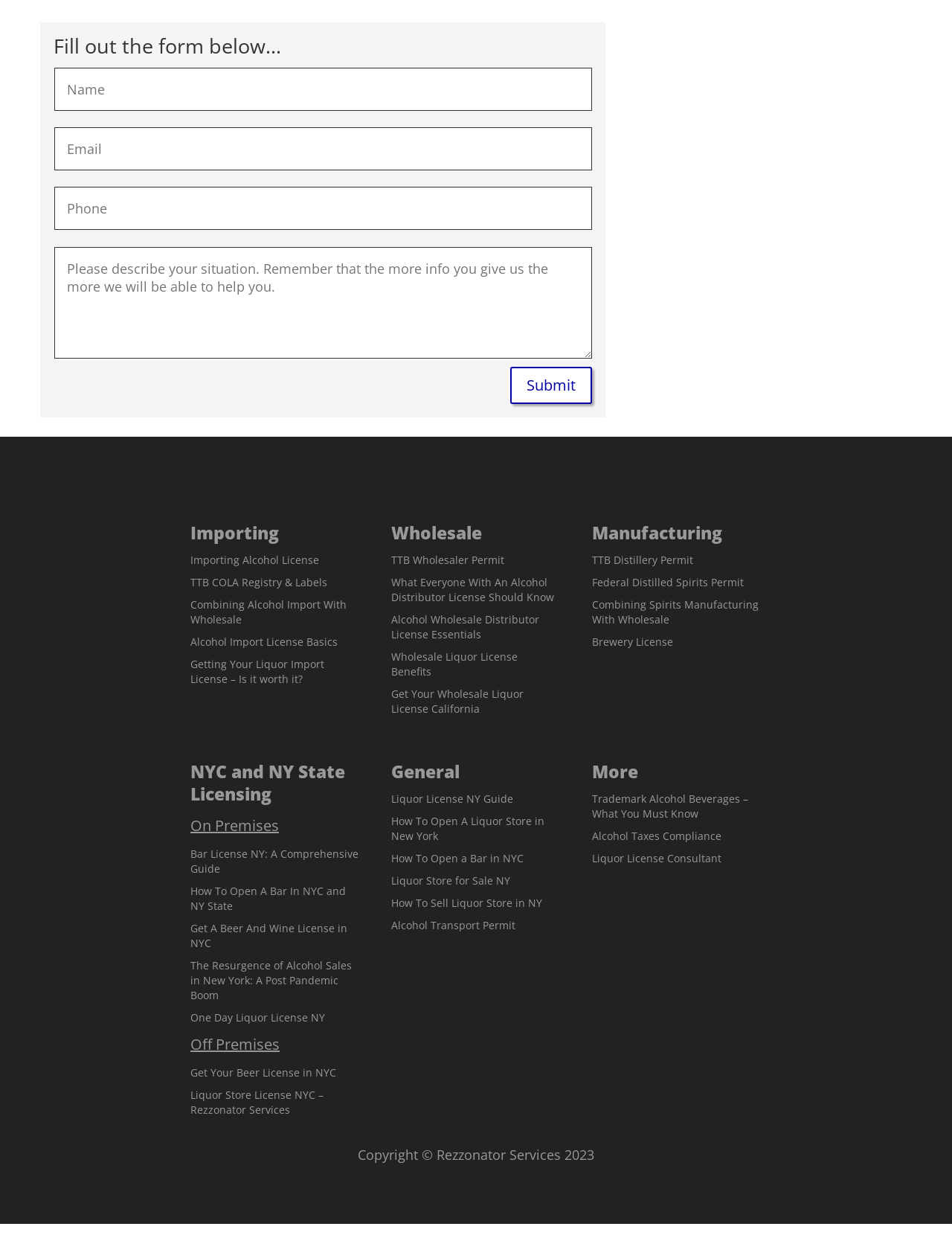Locate the bounding box coordinates of the segment that needs to be clicked to meet this instruction: "Learn about importing alcohol license".

[0.2, 0.447, 0.335, 0.458]